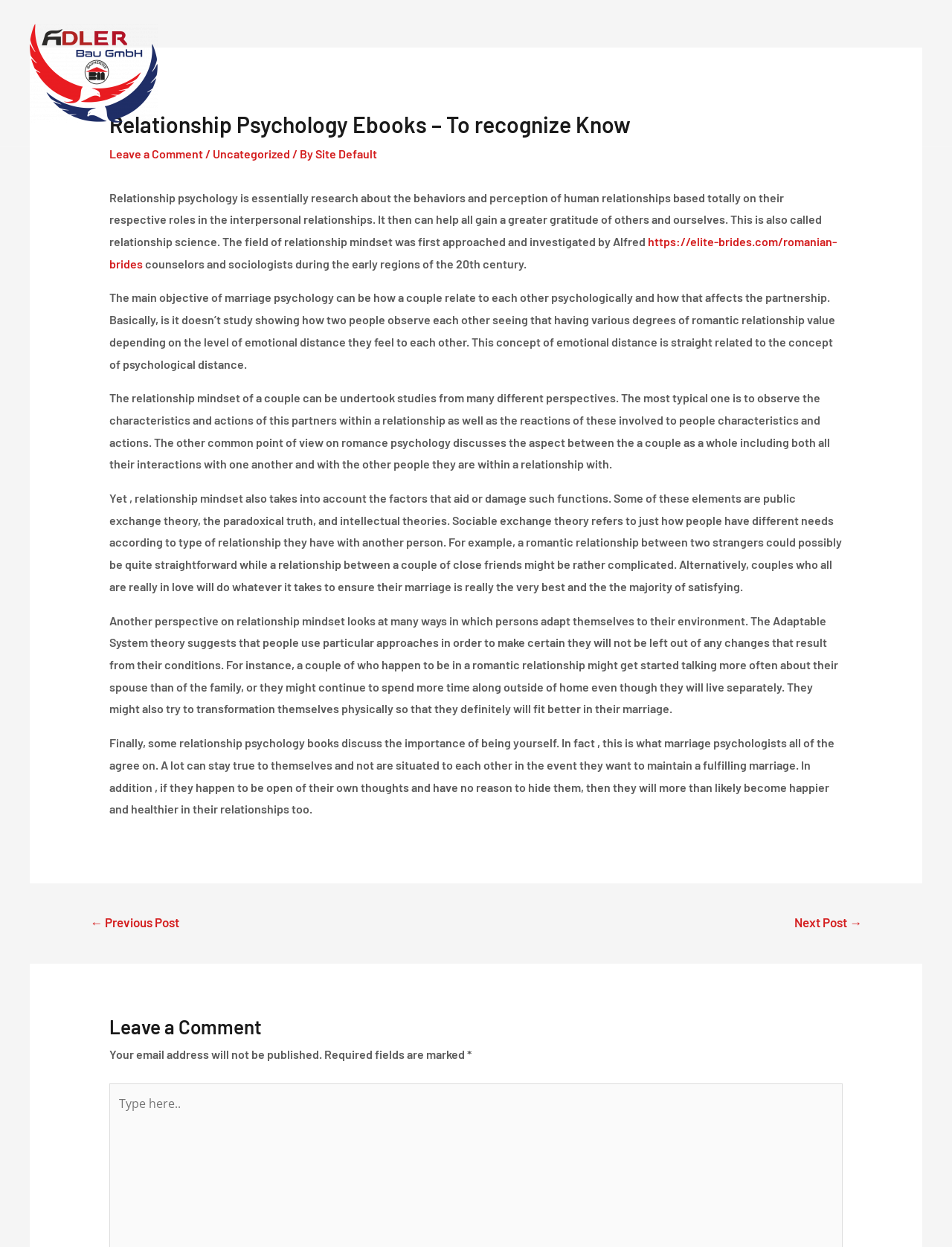From the element description: "Leave a Comment", extract the bounding box coordinates of the UI element. The coordinates should be expressed as four float numbers between 0 and 1, in the order [left, top, right, bottom].

[0.115, 0.118, 0.213, 0.129]